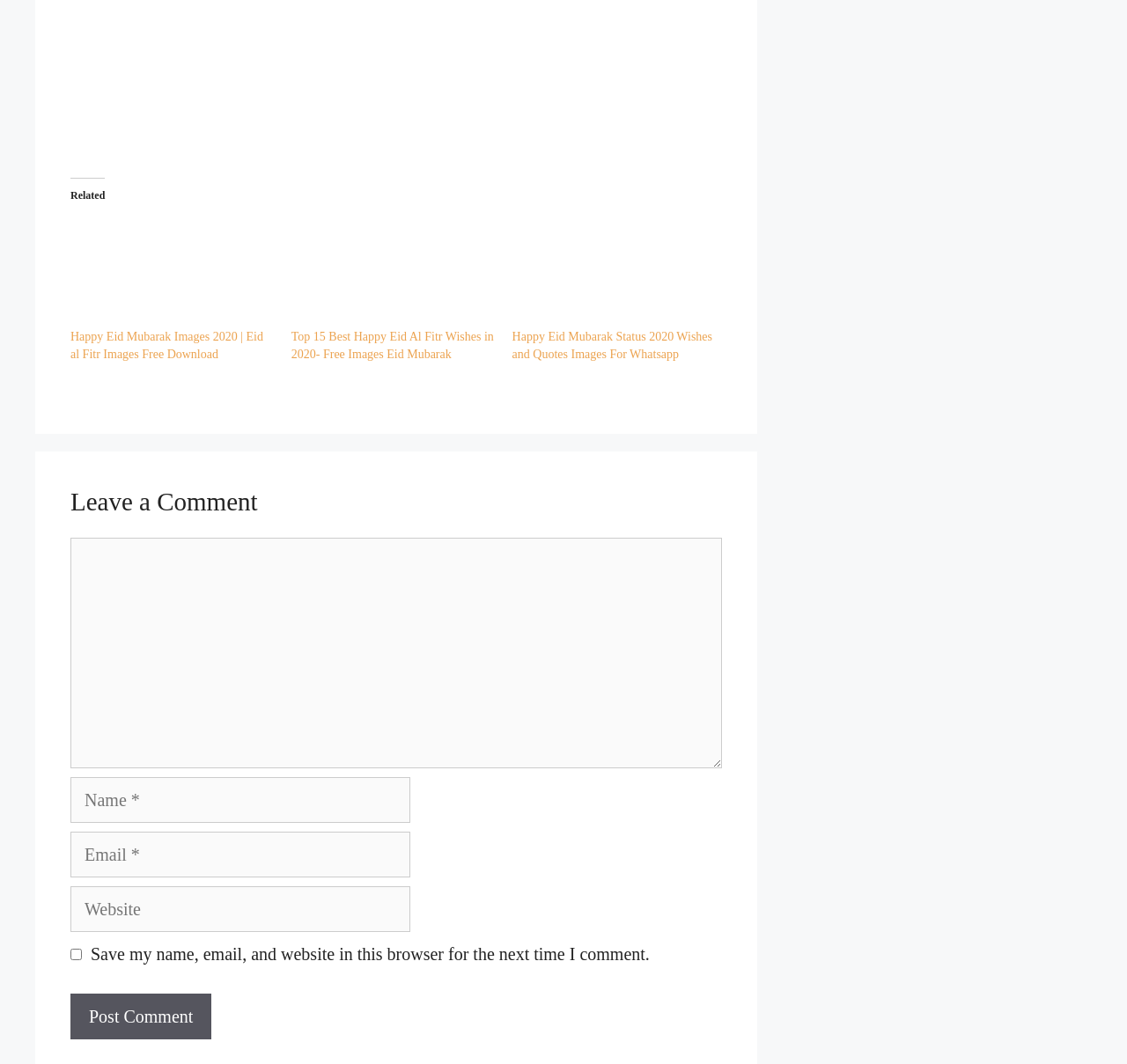What is the first related link on the webpage?
Respond to the question with a well-detailed and thorough answer.

The first related link on the webpage is 'Happy Eid Mubarak Images 2020' which is located at the top of the webpage with a bounding box coordinate of [0.062, 0.2, 0.243, 0.309].